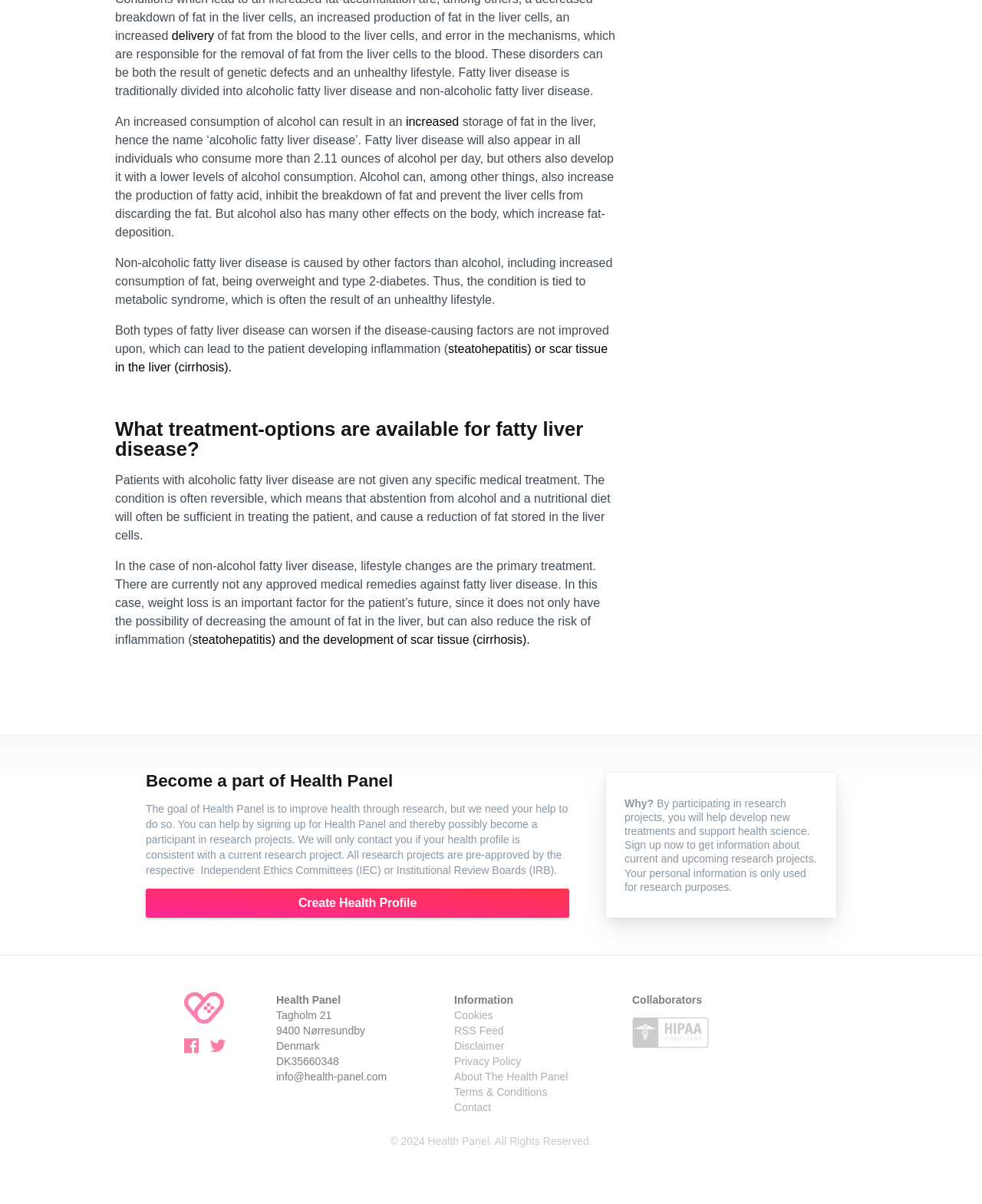Determine the bounding box coordinates of the target area to click to execute the following instruction: "Follow Health Panel on Facebook."

[0.188, 0.862, 0.21, 0.88]